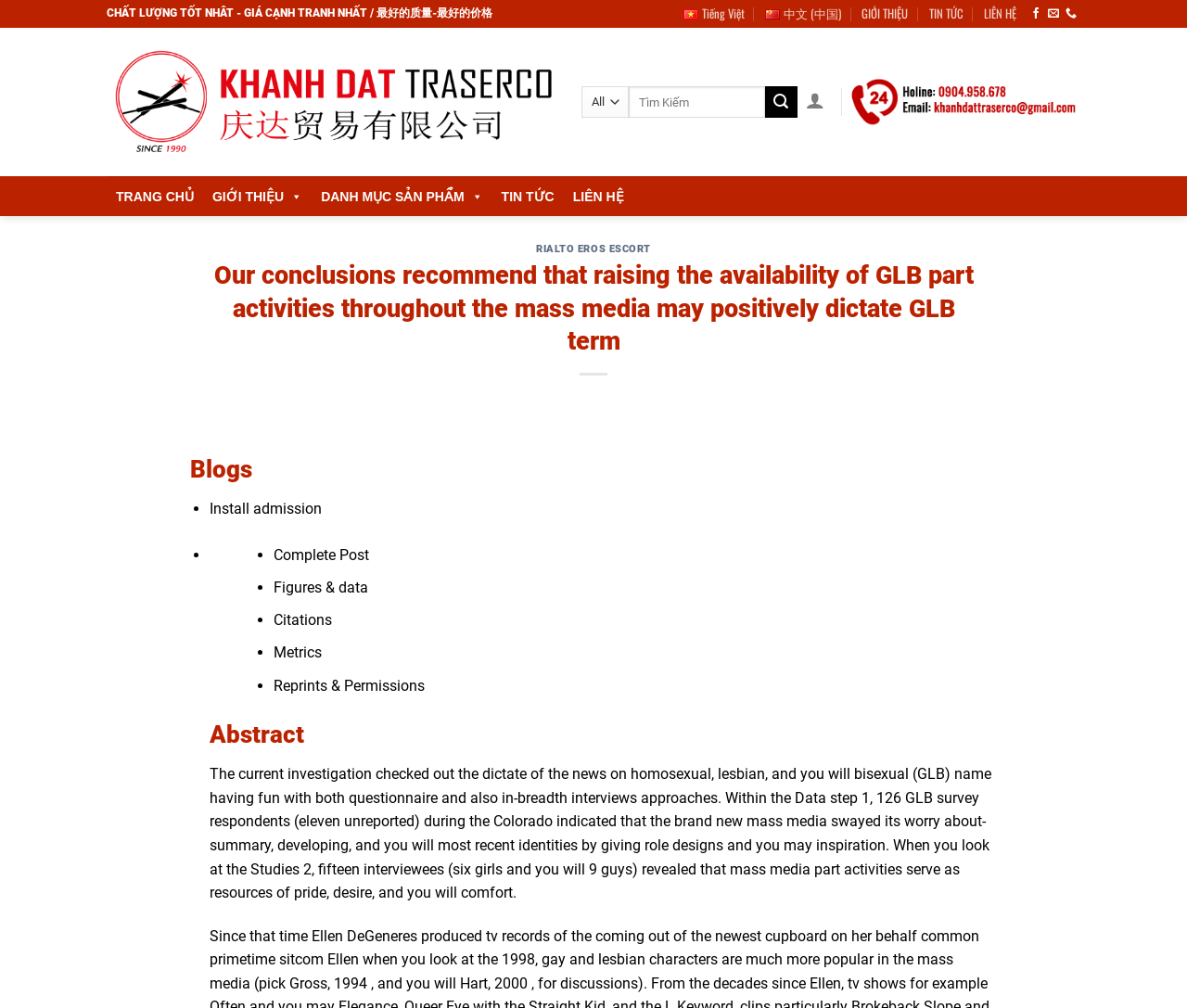Identify the coordinates of the bounding box for the element that must be clicked to accomplish the instruction: "Switch to Vietnamese language".

[0.576, 0.002, 0.627, 0.026]